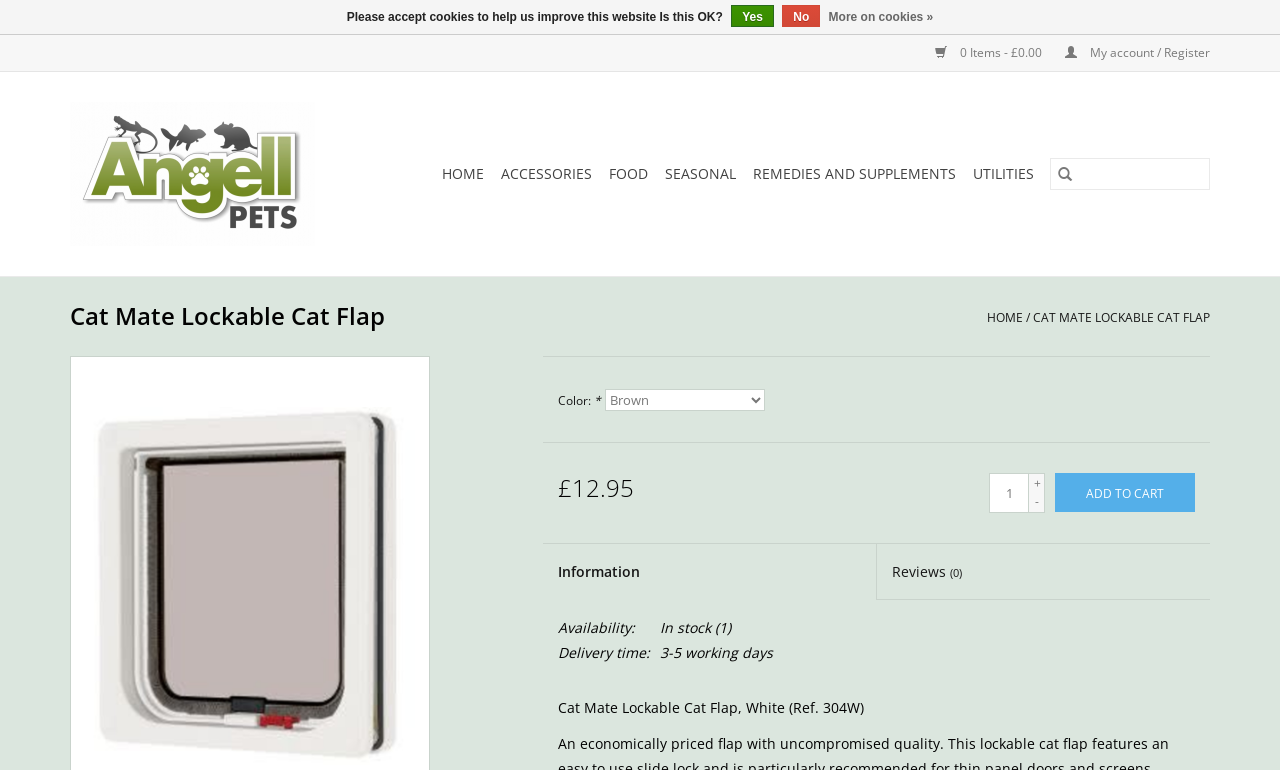What is the reference number of the Cat Mate Lockable Cat Flap?
Deliver a detailed and extensive answer to the question.

I found the reference number by looking at the text 'Cat Mate Lockable Cat Flap, White (Ref. 304W)' located at the bottom of the page.